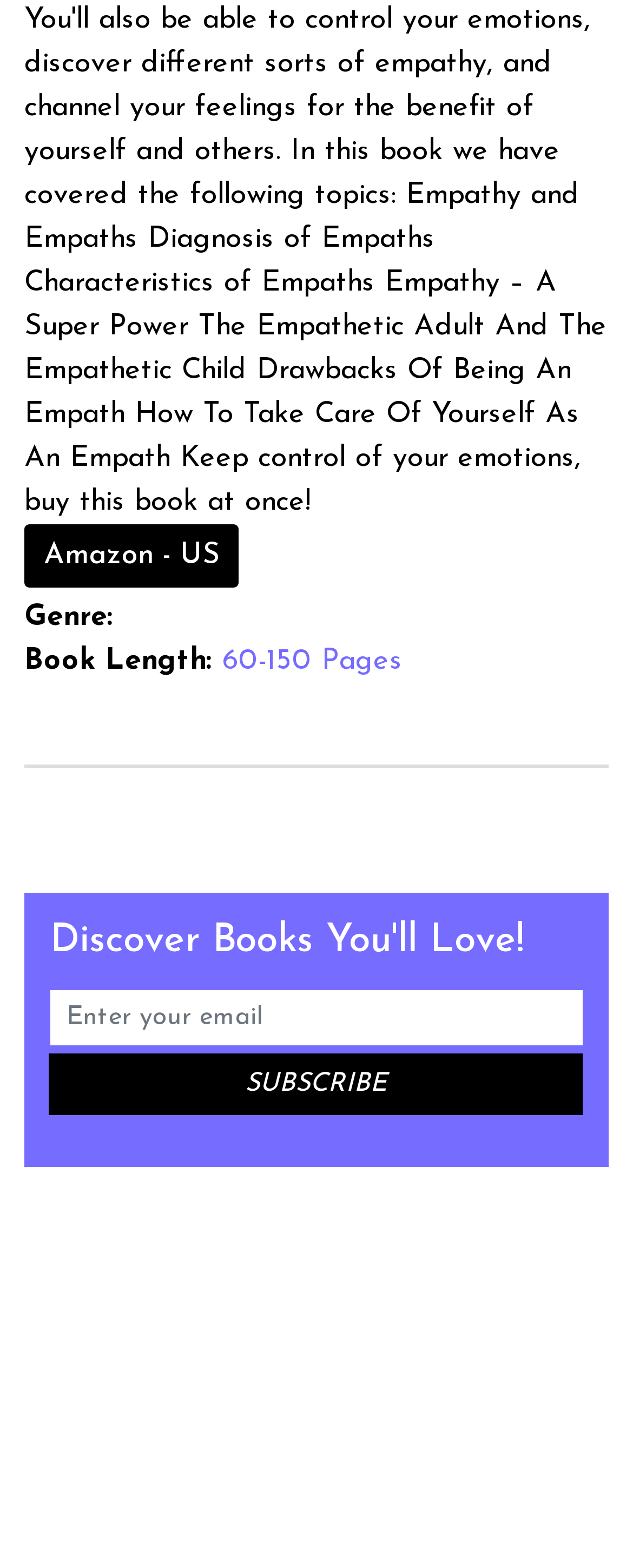What is the purpose of the textbox?
Using the image, provide a concise answer in one word or a short phrase.

Enter your email